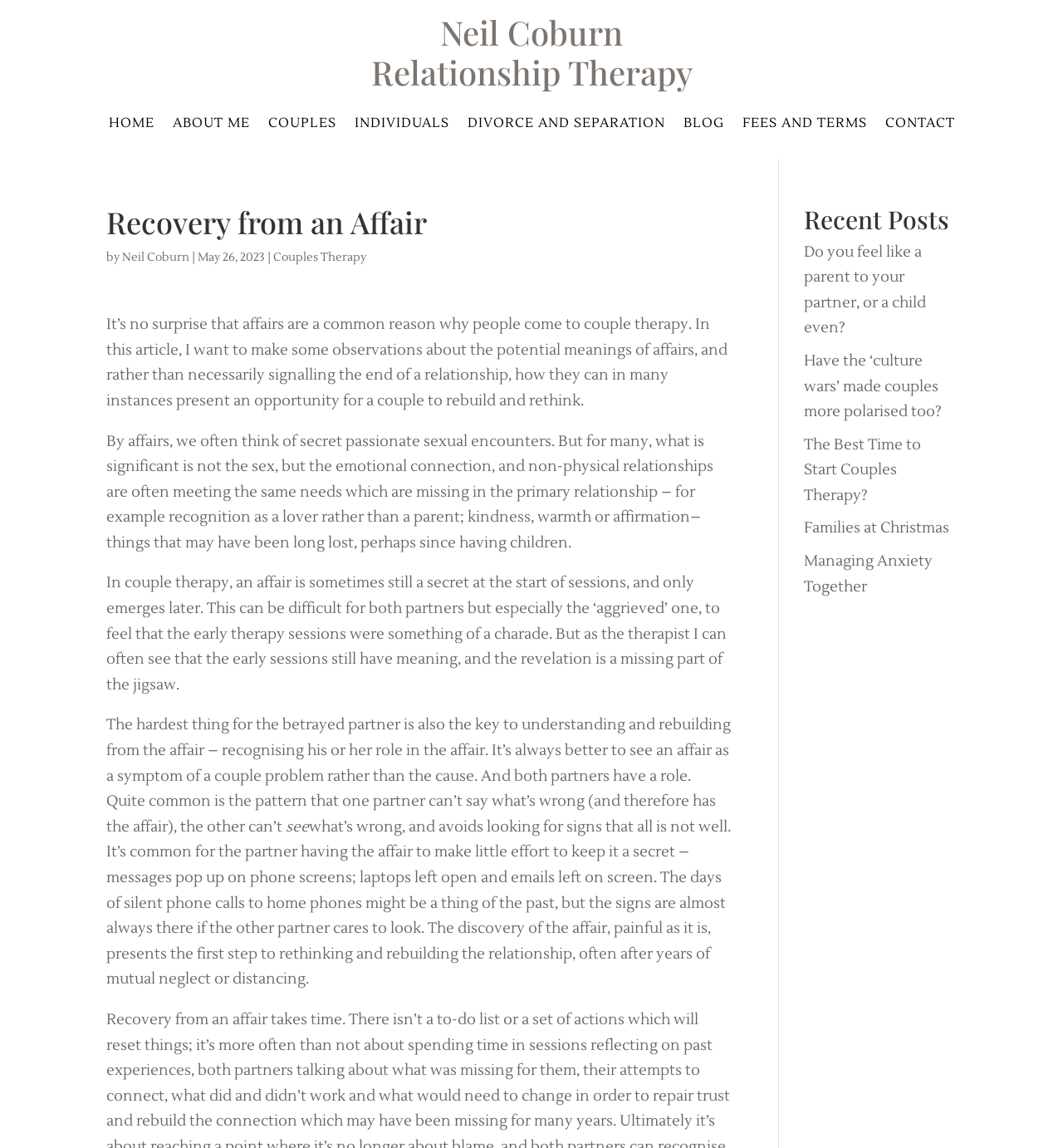Please pinpoint the bounding box coordinates for the region I should click to adhere to this instruction: "Learn more about COUPLES therapy".

[0.252, 0.102, 0.316, 0.118]